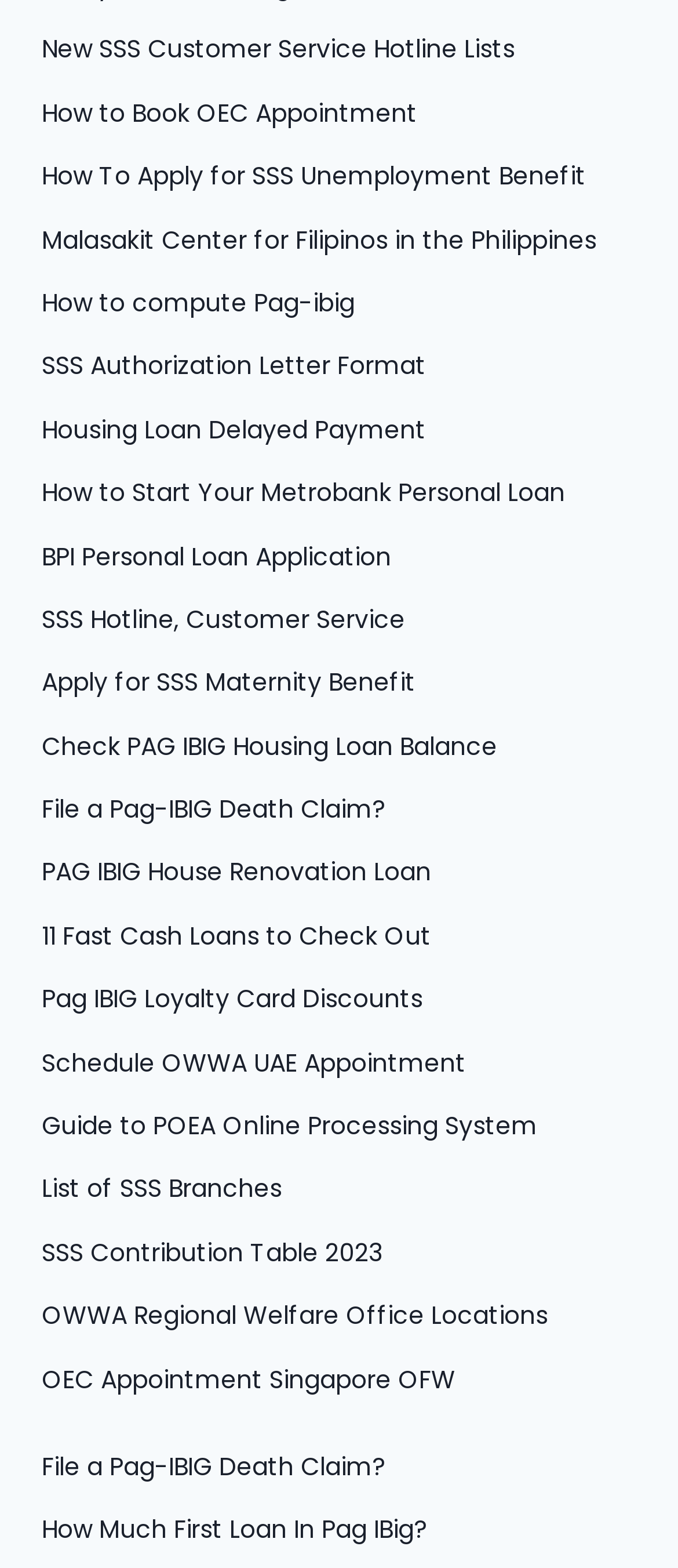Please reply to the following question with a single word or a short phrase:
Is there a link about scheduling an OWWA appointment?

Yes